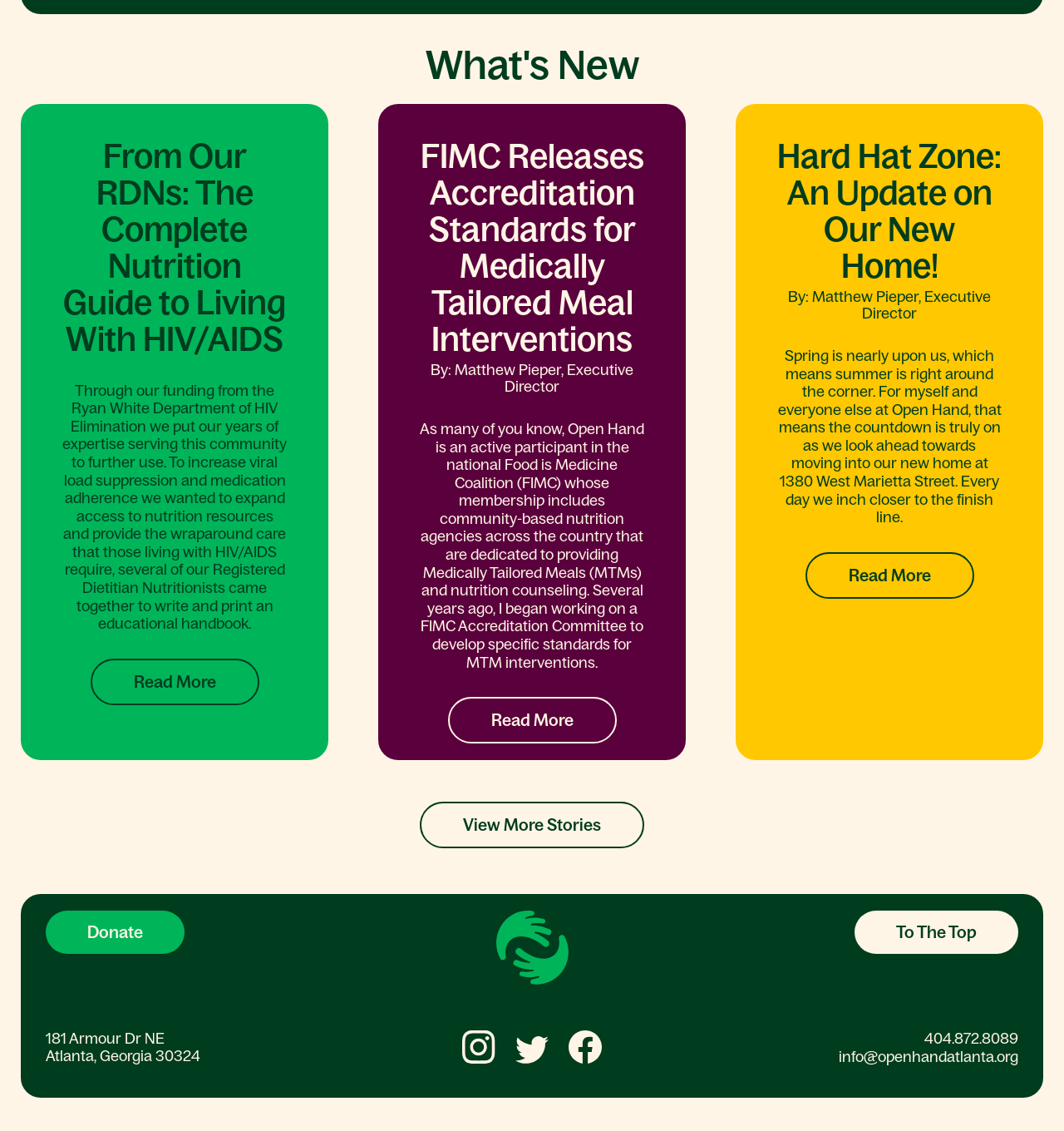Identify the bounding box coordinates for the UI element described by the following text: "To The Top". Provide the coordinates as four float numbers between 0 and 1, in the format [left, top, right, bottom].

[0.803, 0.805, 0.957, 0.844]